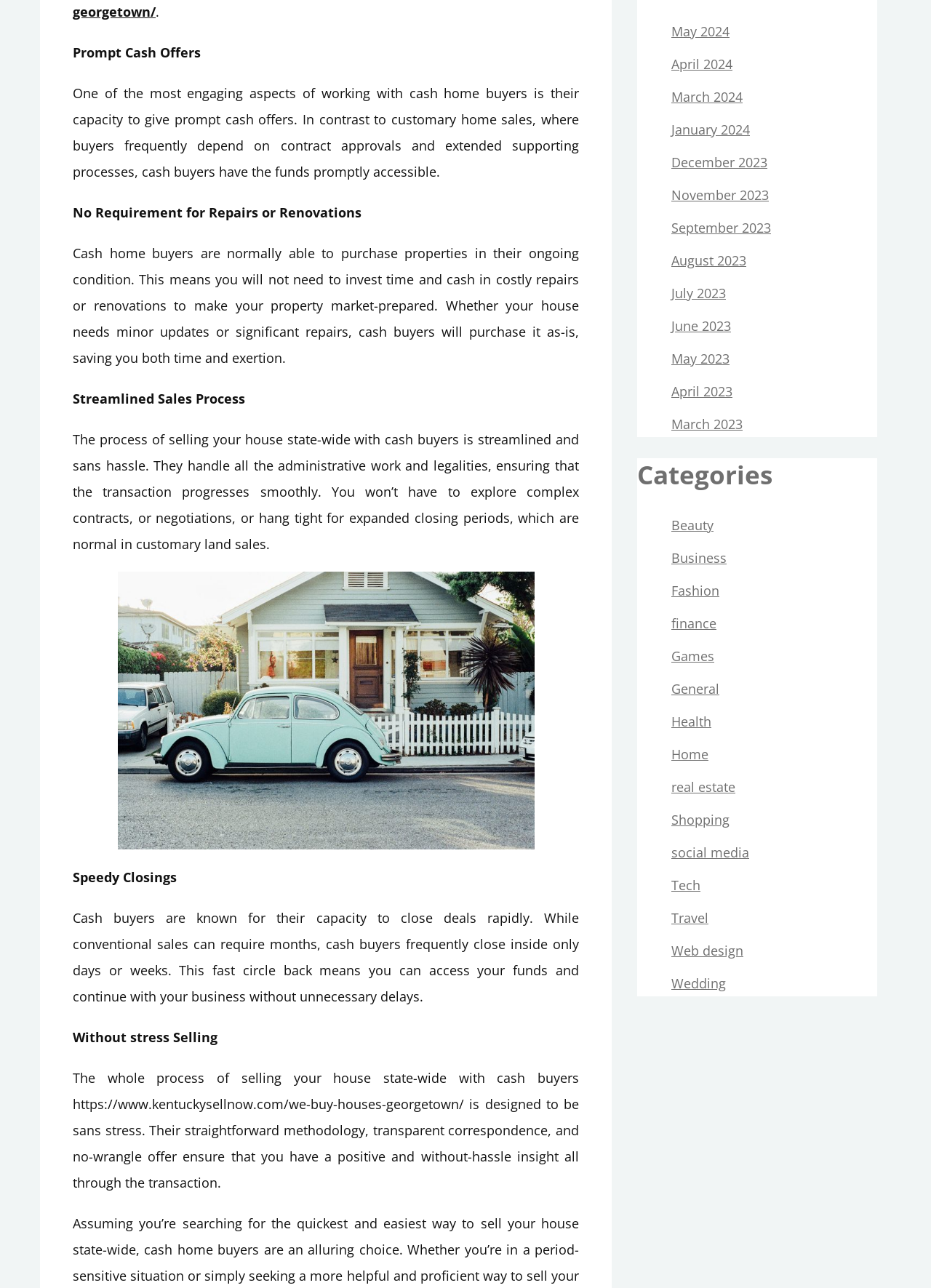Please specify the bounding box coordinates of the region to click in order to perform the following instruction: "Click on 'We Buy Houses Georgetown'".

[0.078, 0.83, 0.622, 0.925]